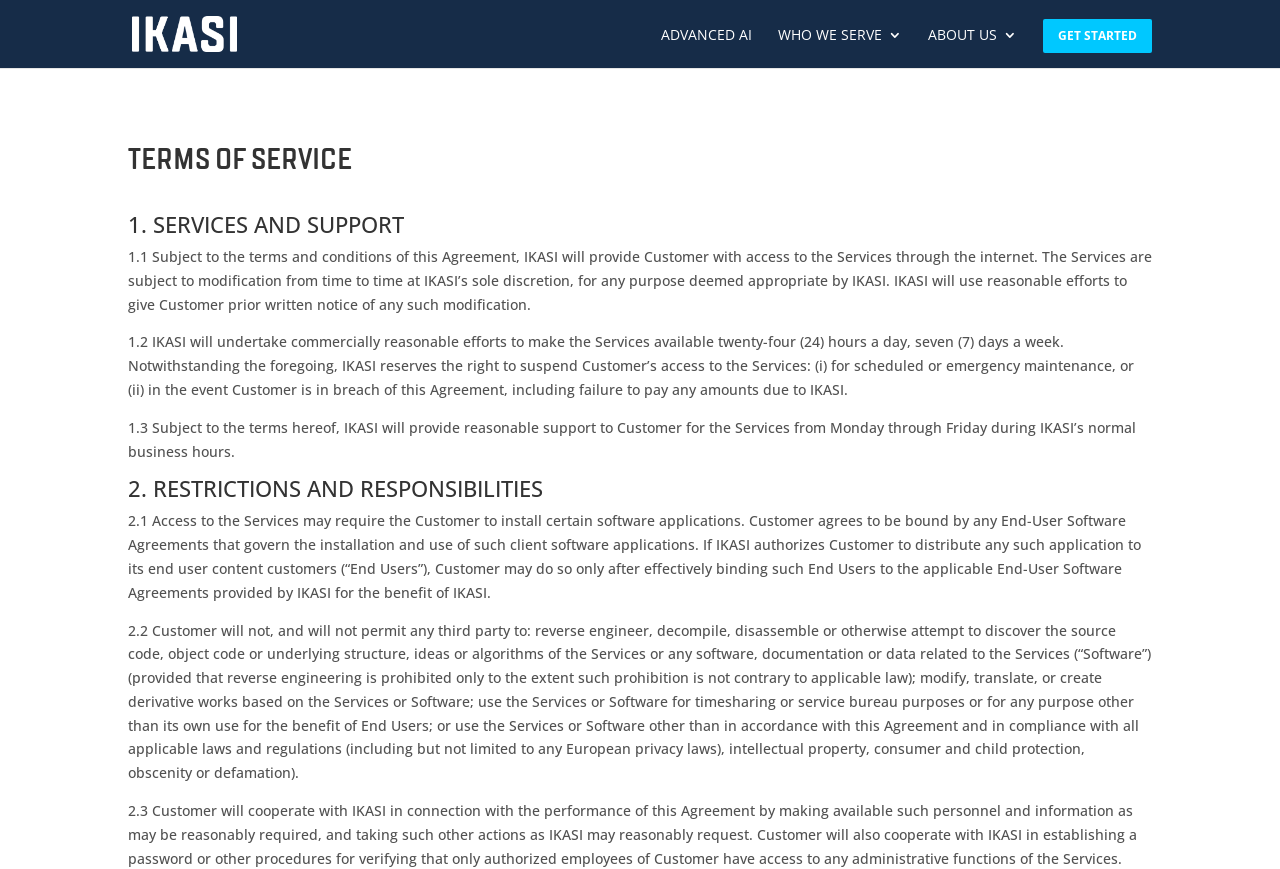Detail the webpage's structure and highlights in your description.

The webpage is titled "TERMS OF SERVICE - IKASI" and features a prominent link to "IKASI" at the top left corner, accompanied by an image with the same name. Below this, there are four links aligned horizontally: "ADVANCED AI", "WHO WE SERVE 3", "ABOUT US 3", and "GET STARTED", which occupy the top section of the page.

The main content of the page is divided into sections, each with a heading. The first section is titled "TERMS OF SERVICE" and is followed by "1. SERVICES AND SUPPORT", which contains three paragraphs of text describing the services provided by IKASI, including access to the services, maintenance, and support.

The next section is titled "2. RESTRICTIONS AND RESPONSIBILITIES" and contains three paragraphs of text outlining the restrictions and responsibilities of the customer, including access to software applications, reverse engineering, and compliance with laws and regulations.

Throughout the page, there are no images other than the "IKASI" logo at the top. The text is organized in a clear and readable format, with headings and paragraphs that make it easy to navigate and understand the terms of service.